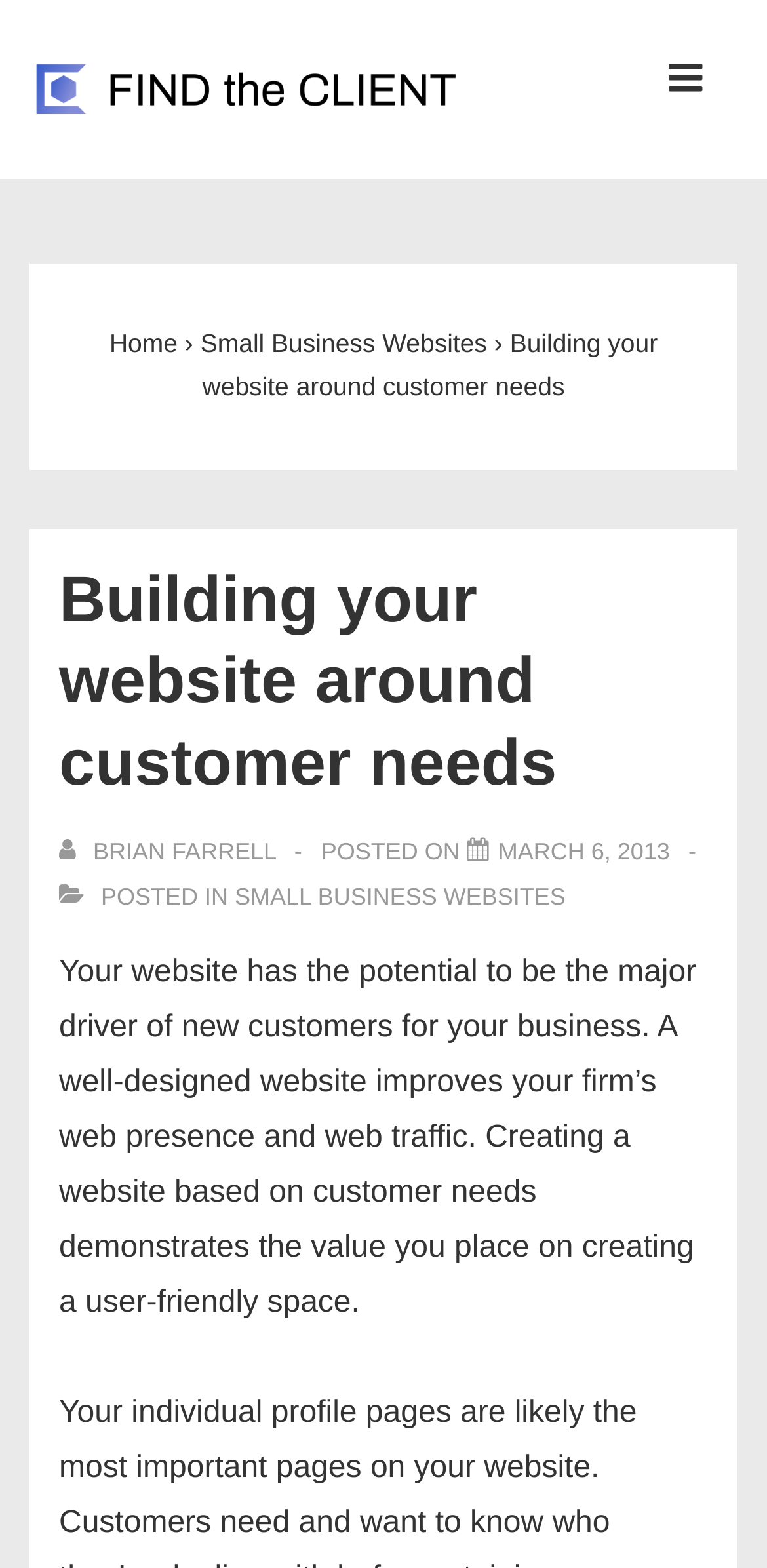Calculate the bounding box coordinates for the UI element based on the following description: "Brian Farrell". Ensure the coordinates are four float numbers between 0 and 1, i.e., [left, top, right, bottom].

[0.077, 0.534, 0.368, 0.552]